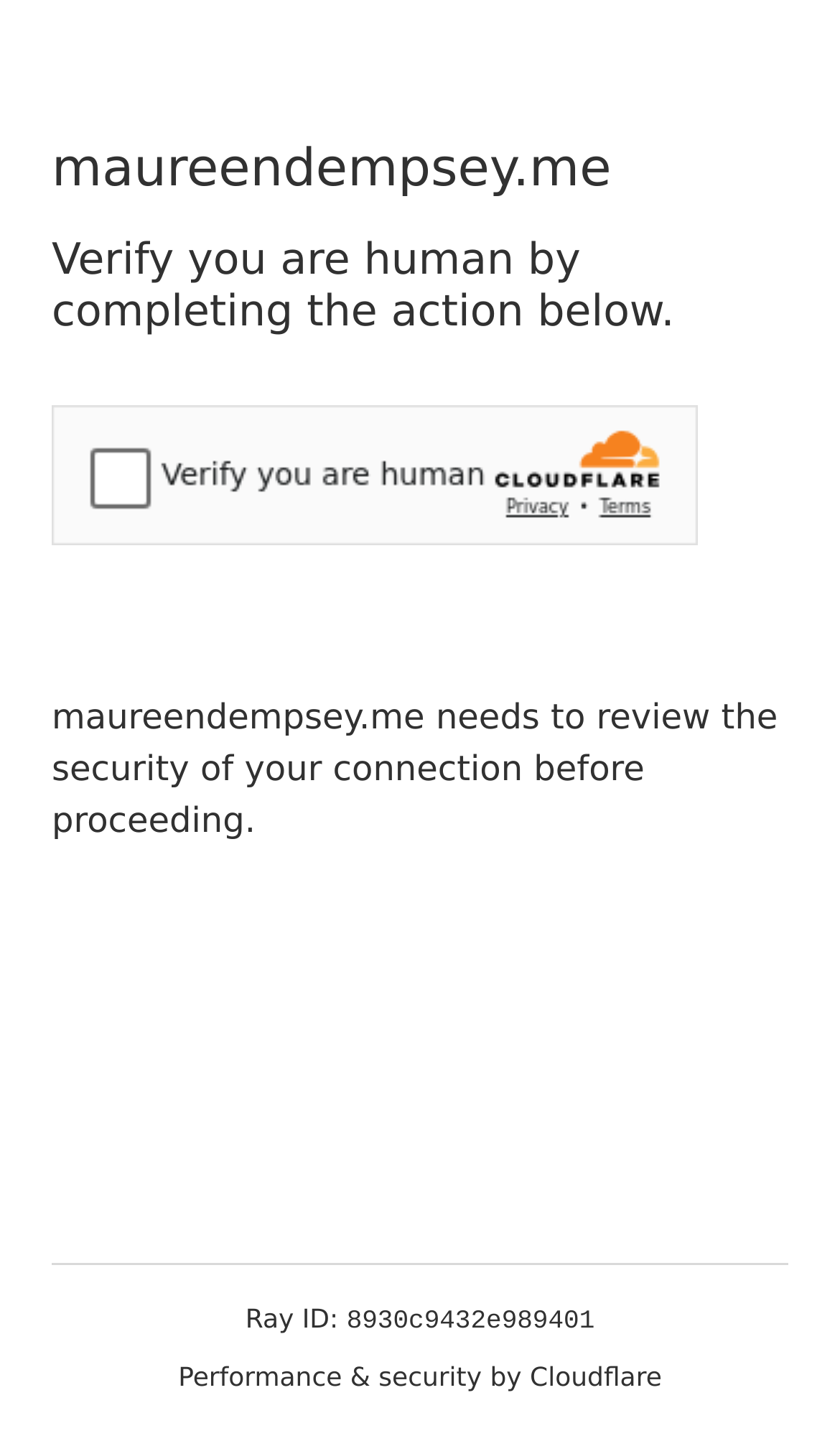What company is providing security for this website?
Answer the question with as much detail as possible.

The company providing security for this website is Cloudflare, as indicated by the text 'Performance & security by Cloudflare' at the bottom of the page.